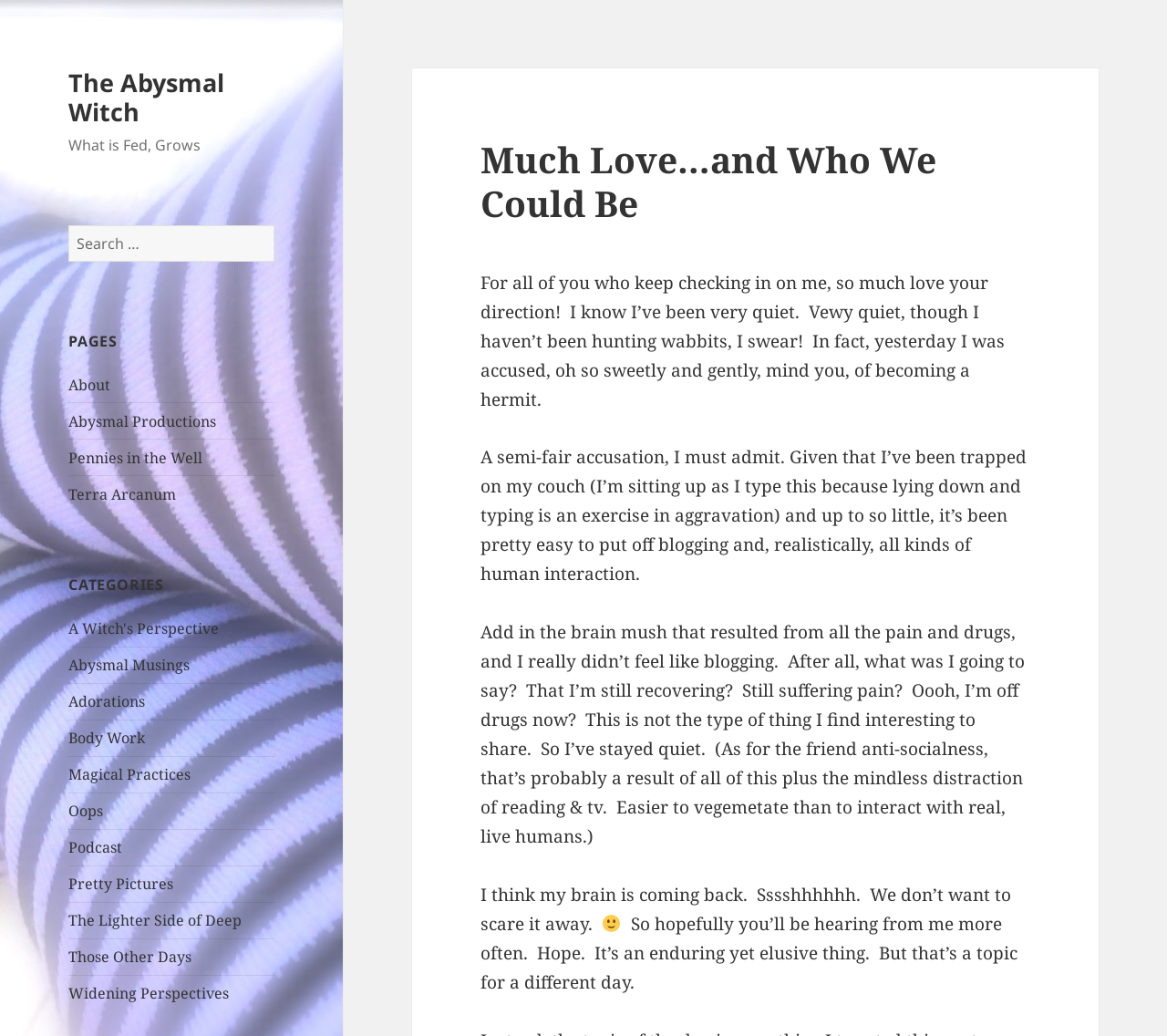From the webpage screenshot, predict the bounding box of the UI element that matches this description: "About".

[0.059, 0.362, 0.095, 0.381]